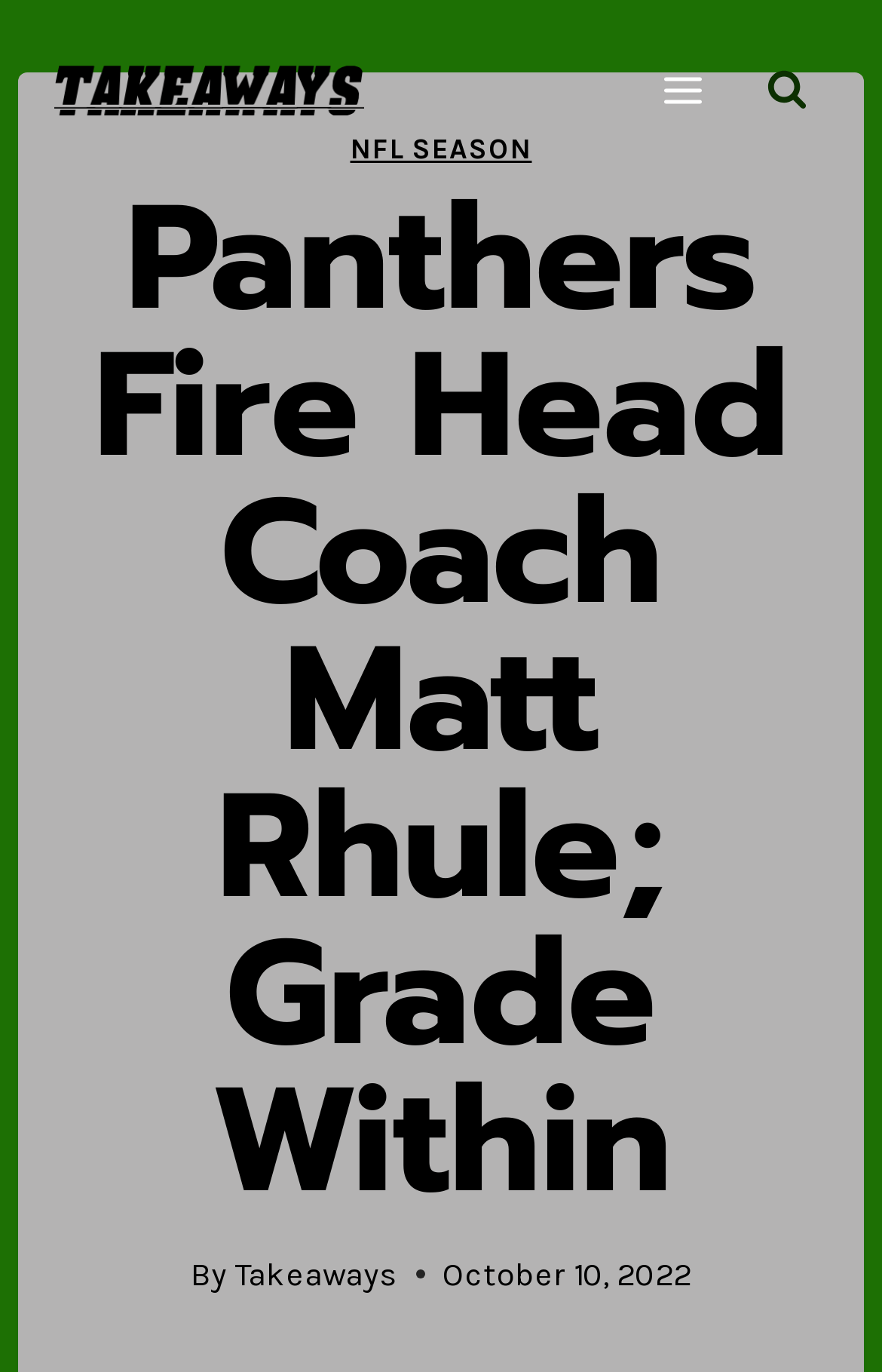Who is the author of the article?
Use the information from the screenshot to give a comprehensive response to the question.

The link 'Takeaways' is present next to the 'By' text, indicating that Takeaways is the author of the article.